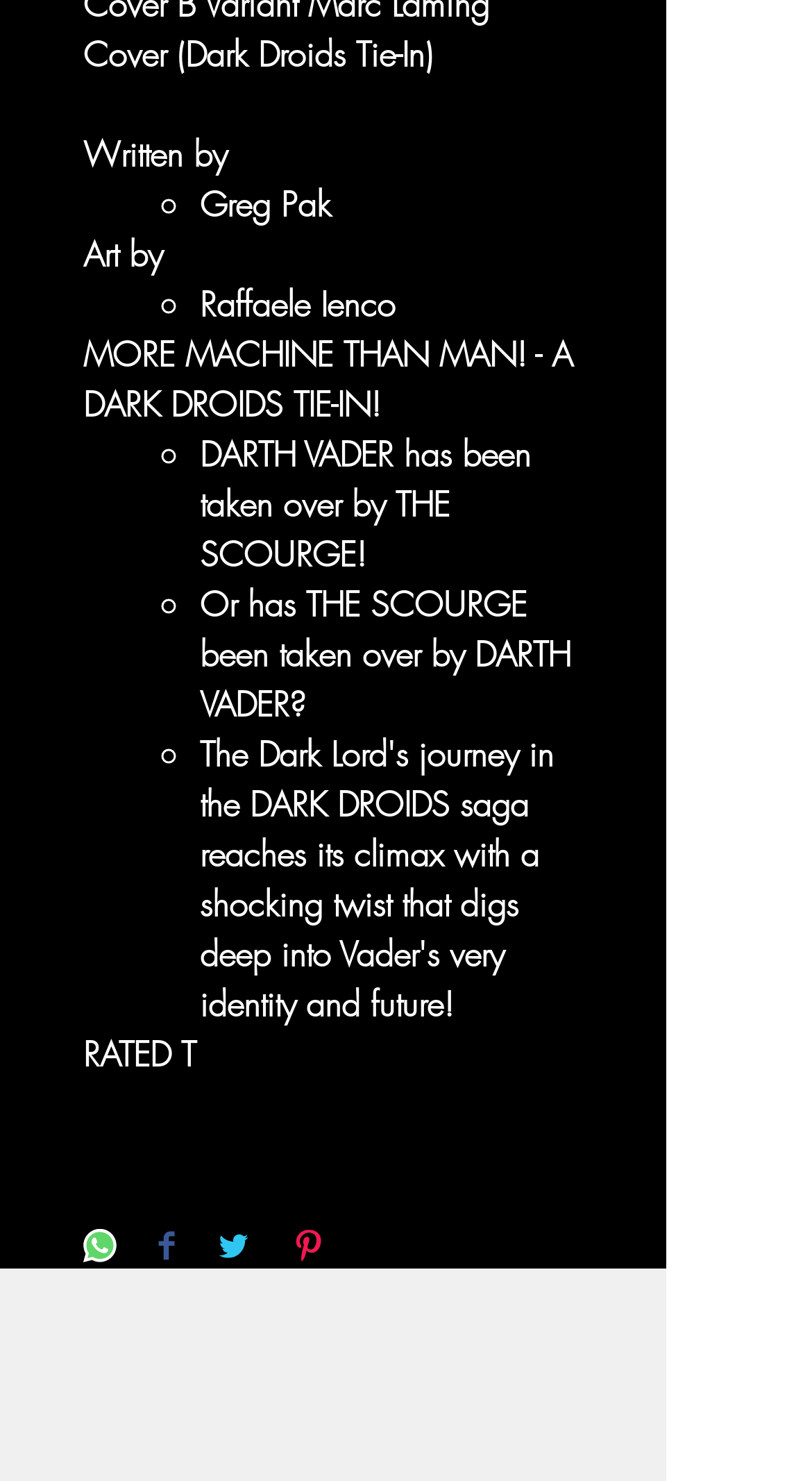What is the rating of the comic?
Answer the question with a detailed and thorough explanation.

The rating of the comic can be found at the bottom of the page, where it is explicitly stated as 'RATED T'.